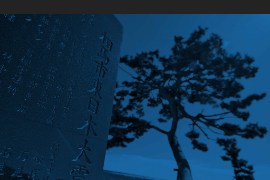Use a single word or phrase to answer the question: 
What is the theme of the image?

Remembrance and resilience